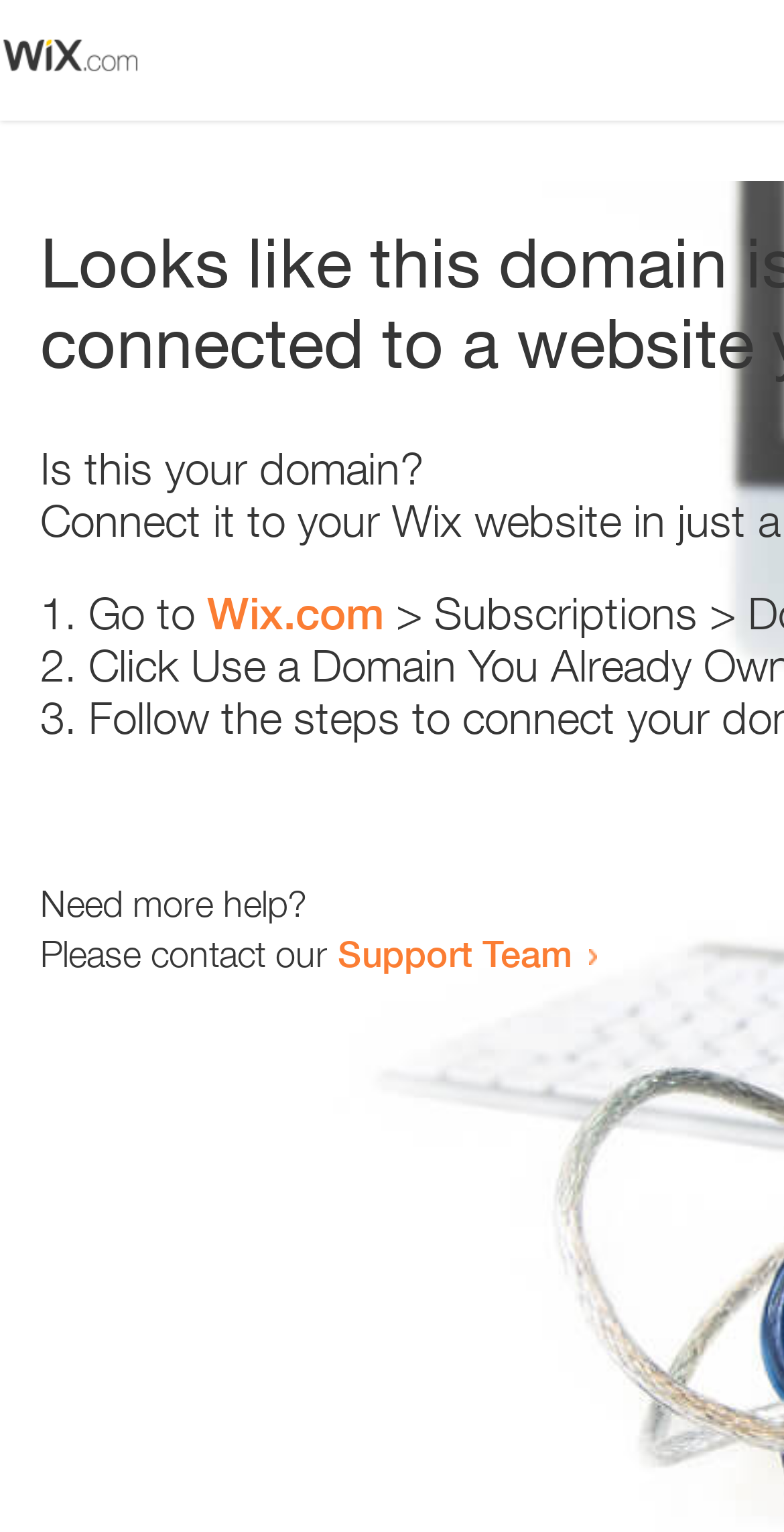Give a succinct answer to this question in a single word or phrase: 
How many steps are provided to resolve the issue?

Three